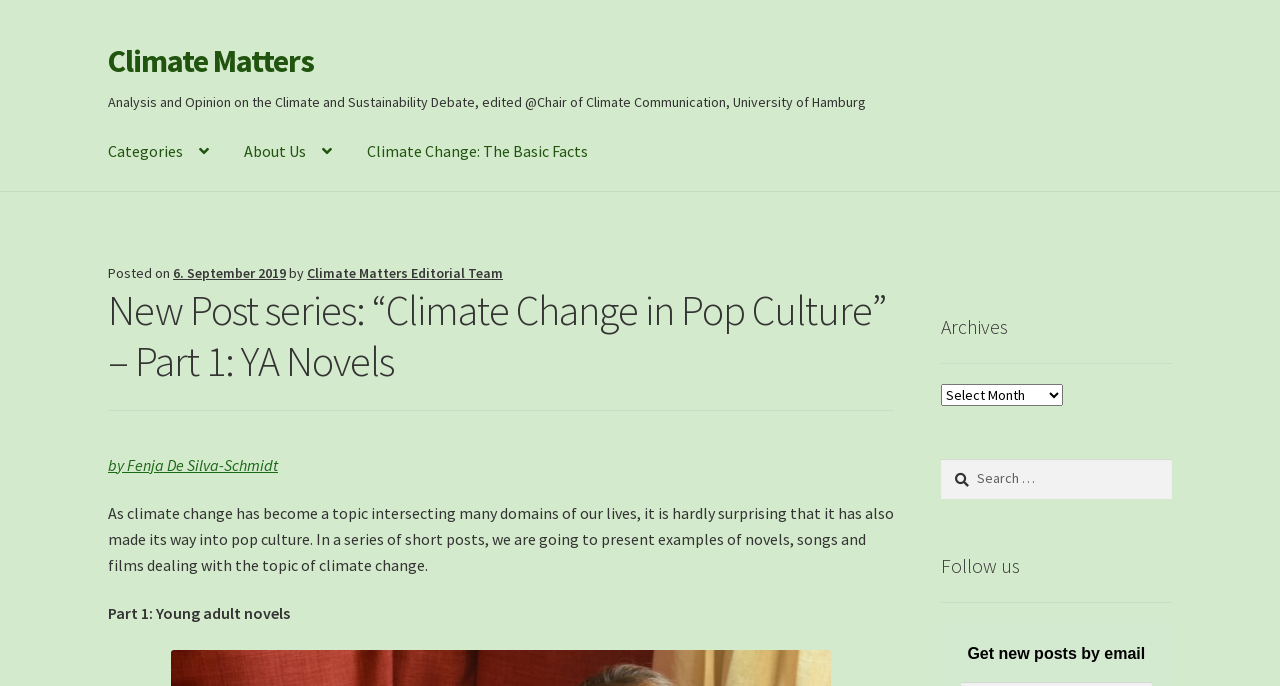Identify the bounding box coordinates of the clickable region to carry out the given instruction: "Get new posts by email".

[0.751, 0.935, 0.9, 0.972]